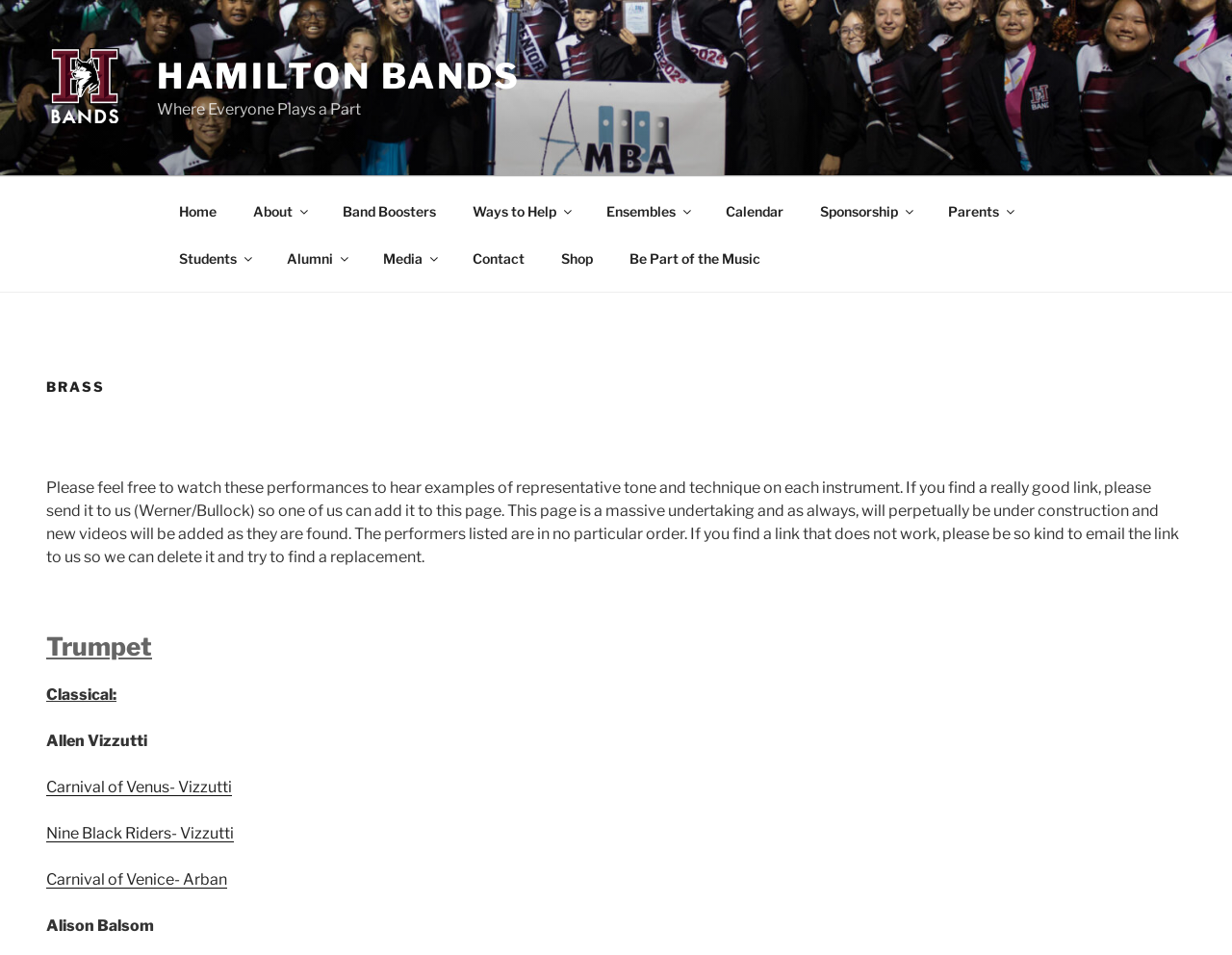Give the bounding box coordinates for this UI element: "parent_node: HAMILTON BANDS". The coordinates should be four float numbers between 0 and 1, arranged as [left, top, right, bottom].

[0.038, 0.048, 0.125, 0.136]